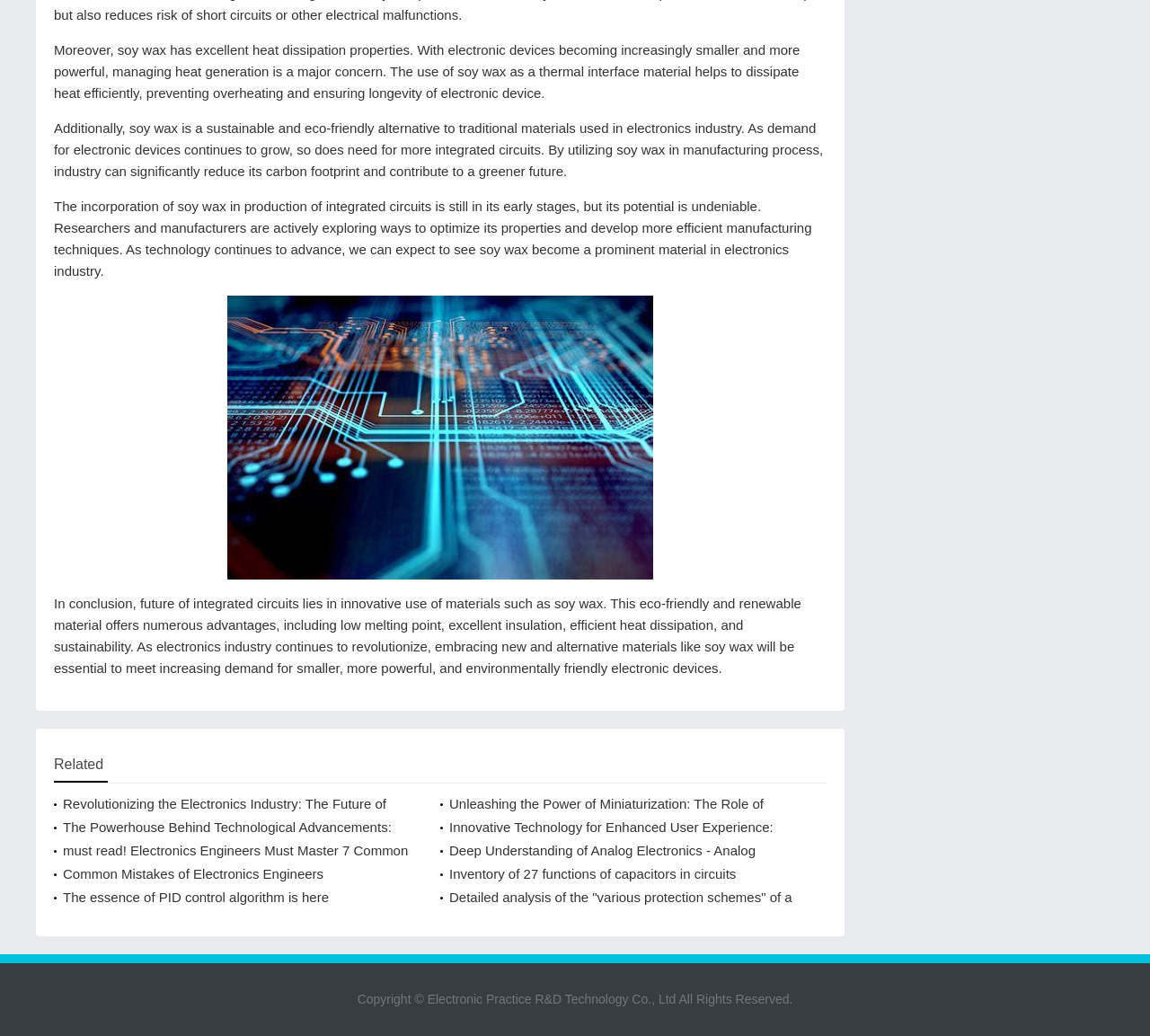What is the benefit of using soy wax in electronics?
Based on the image, provide a one-word or brief-phrase response.

Efficient heat dissipation